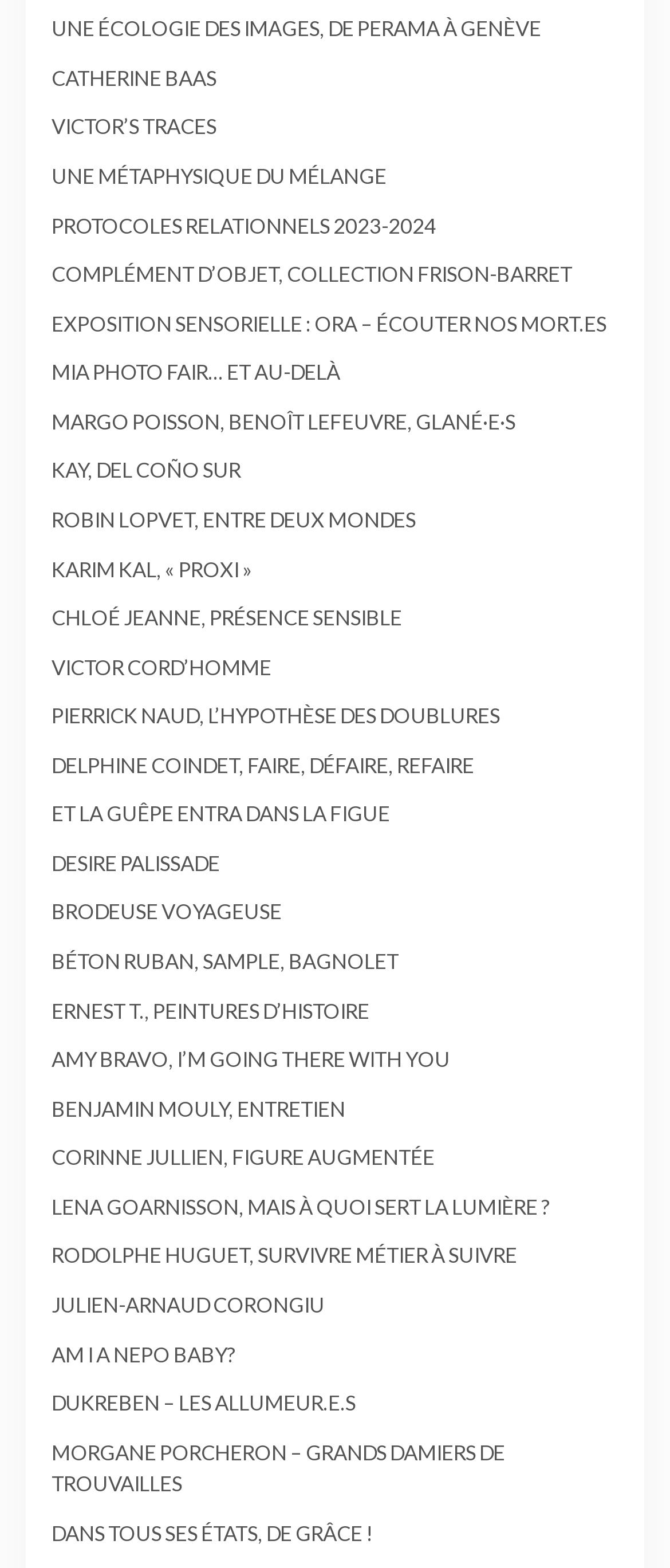Find the bounding box coordinates of the element you need to click on to perform this action: 'Visit UNE ÉCOLOGIE DES IMAGES, DE PERAMA À GENÈVE'. The coordinates should be represented by four float values between 0 and 1, in the format [left, top, right, bottom].

[0.077, 0.01, 0.808, 0.027]